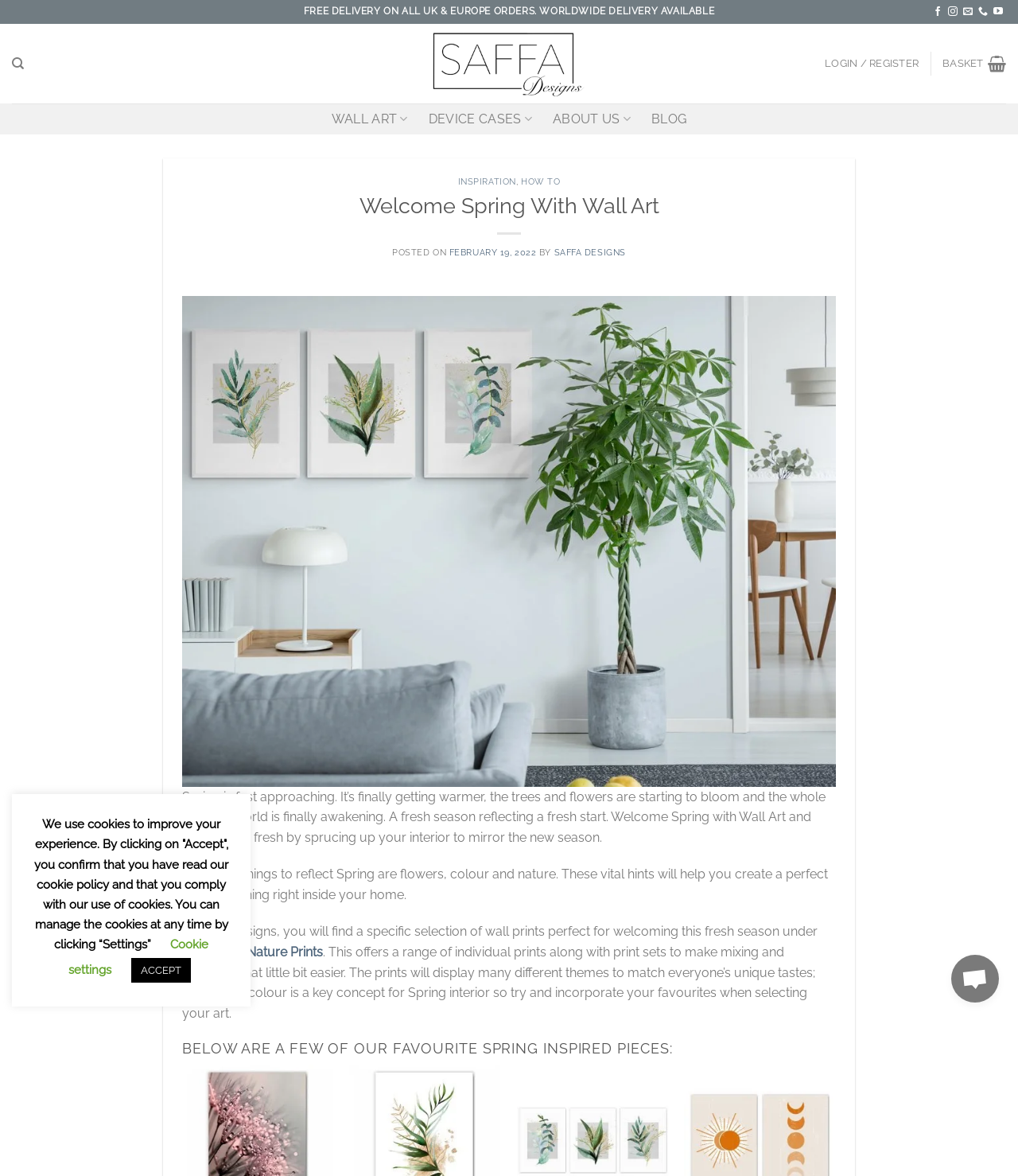Utilize the details in the image to thoroughly answer the following question: What is the purpose of the 'Search' link?

The 'Search' link is located at the top of the webpage, and its purpose is to allow users to search for specific products or content on the website.